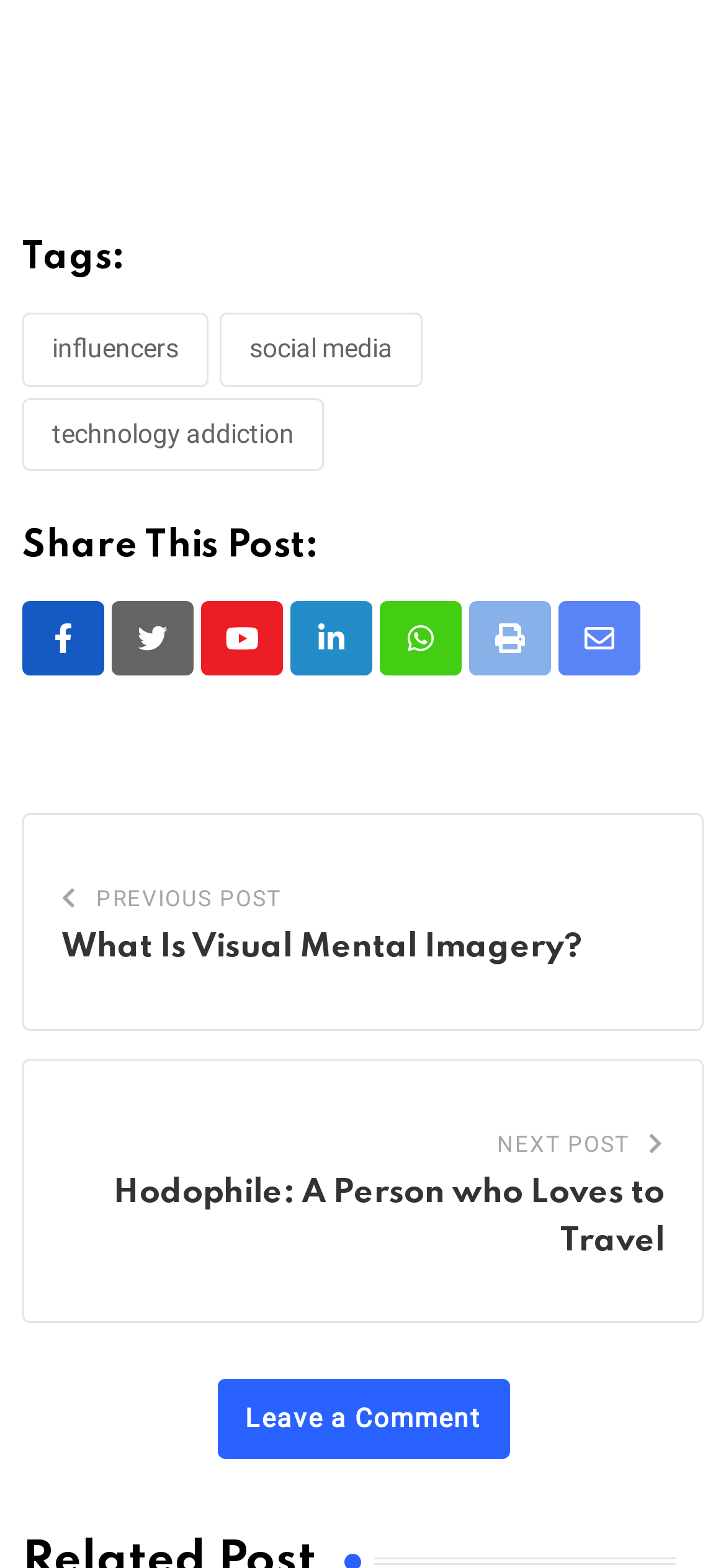Please identify the bounding box coordinates of the element I need to click to follow this instruction: "Leave a comment".

[0.299, 0.88, 0.701, 0.93]